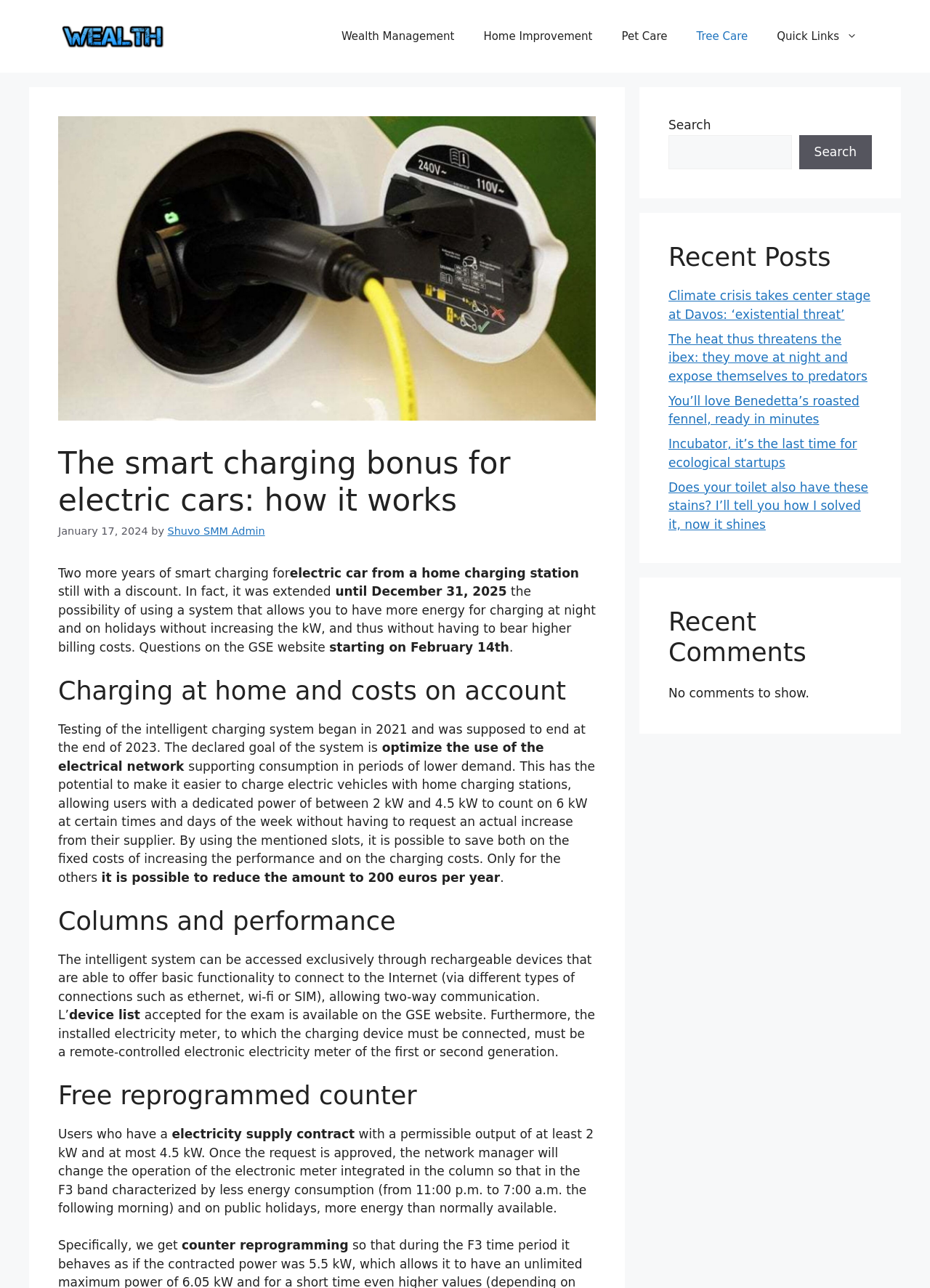Give a one-word or short phrase answer to the question: 
What is the purpose of the smart charging system?

Optimize electrical network use